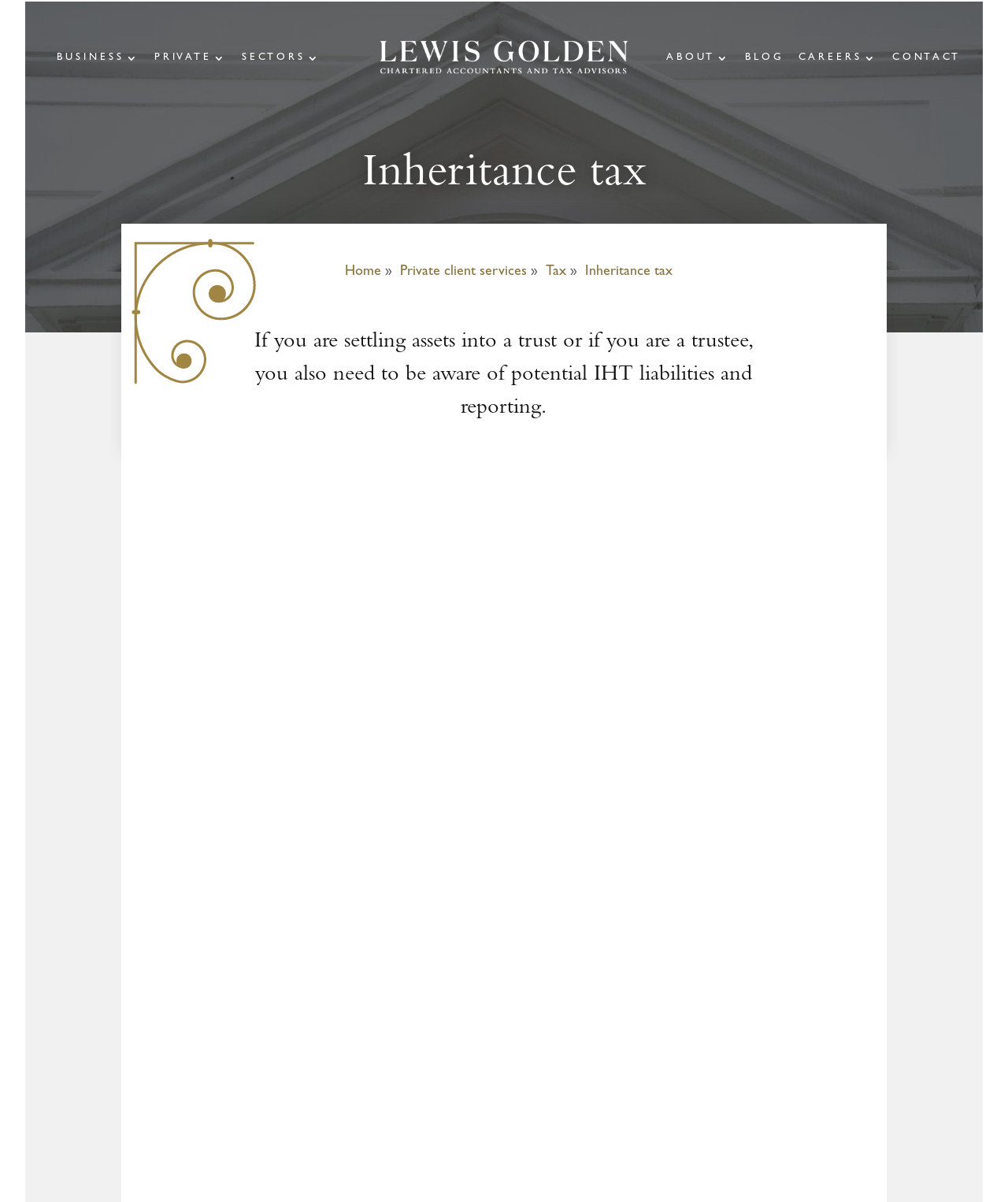What is the main topic of this webpage?
Analyze the image and deliver a detailed answer to the question.

Based on the webpage content, the main topic is inheritance tax, which is evident from the heading 'Inheritance tax' and the discussion about IHT planning and liabilities.